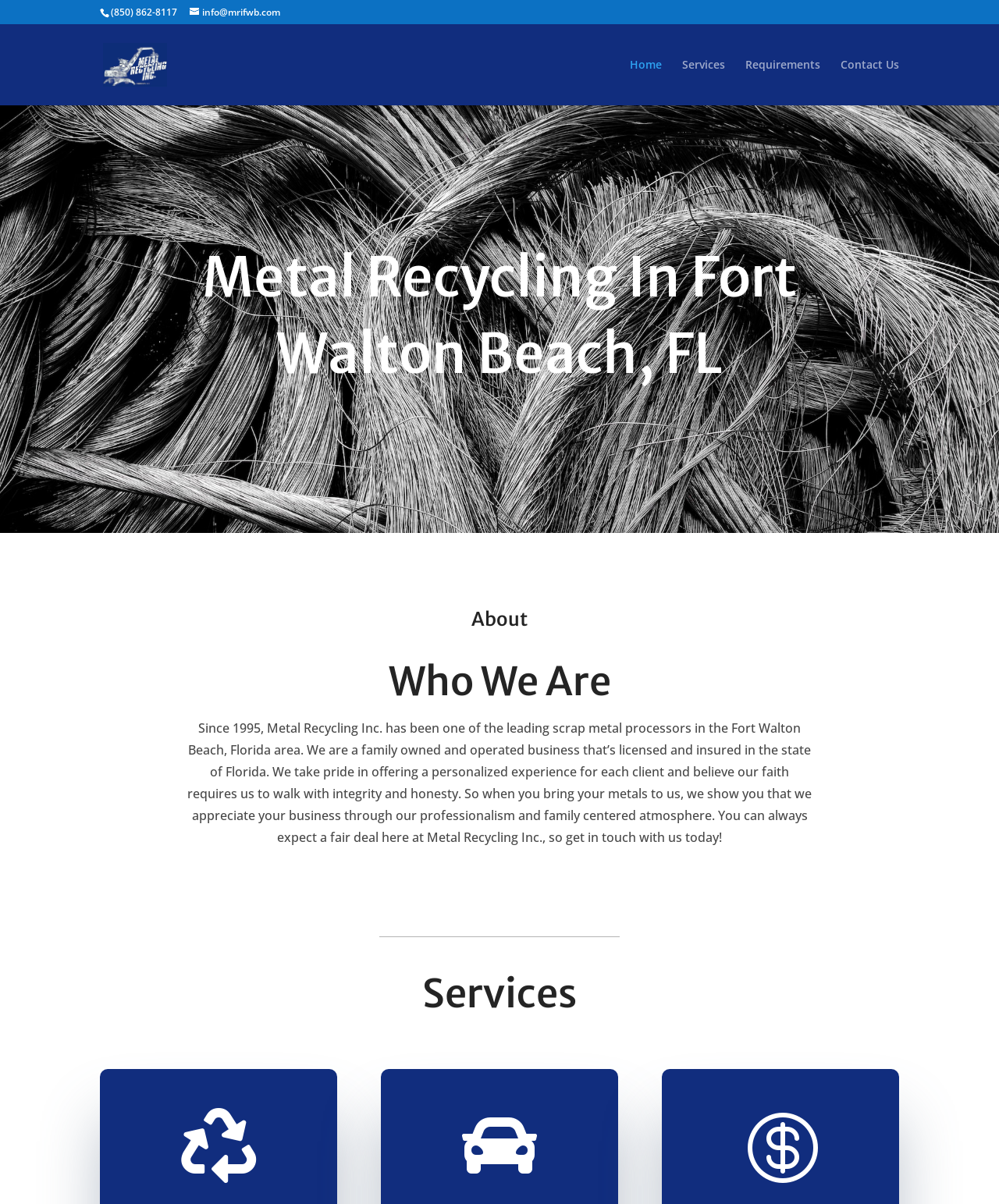What is the phone number of Metal Recycling Inc.?
Refer to the screenshot and respond with a concise word or phrase.

(850) 862-8117